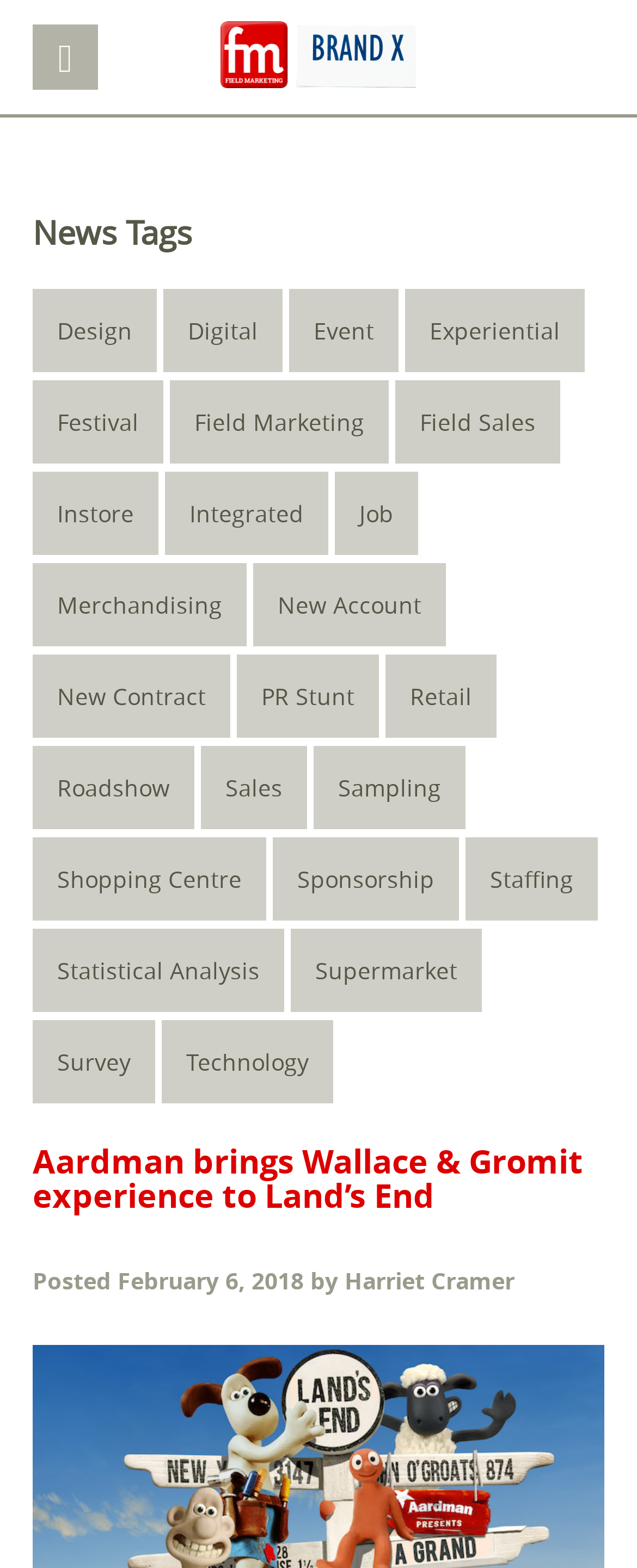Determine the bounding box coordinates for the clickable element to execute this instruction: "Click on Fieldmarketing". Provide the coordinates as four float numbers between 0 and 1, i.e., [left, top, right, bottom].

[0.346, 0.014, 0.654, 0.061]